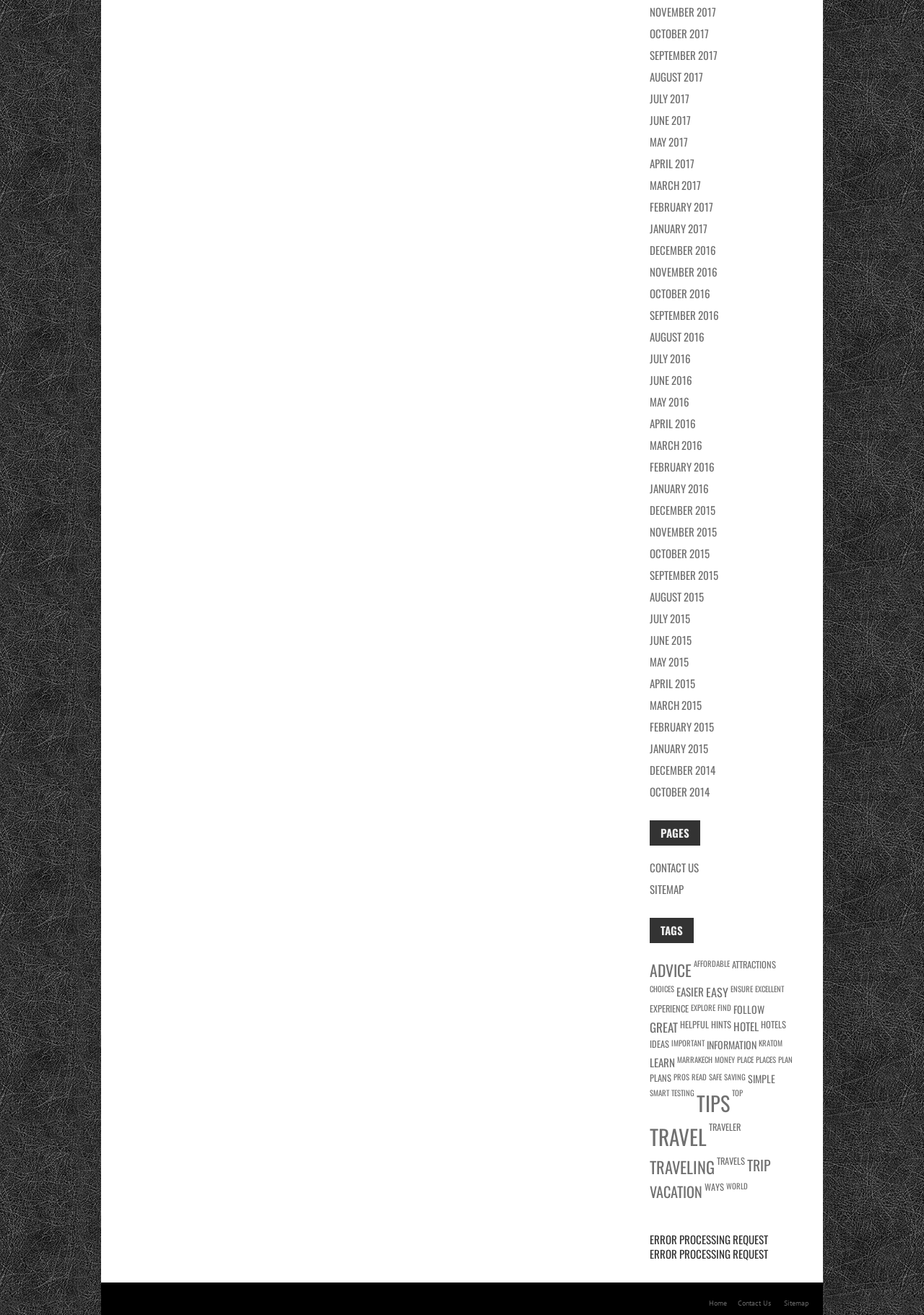How many tags are listed under the 'TAGS' heading?
Provide an in-depth and detailed explanation in response to the question.

I counted the number of links listed under the 'TAGS' heading and found that there are 25 tags listed, each with a descriptive text and a number of items in parentheses.